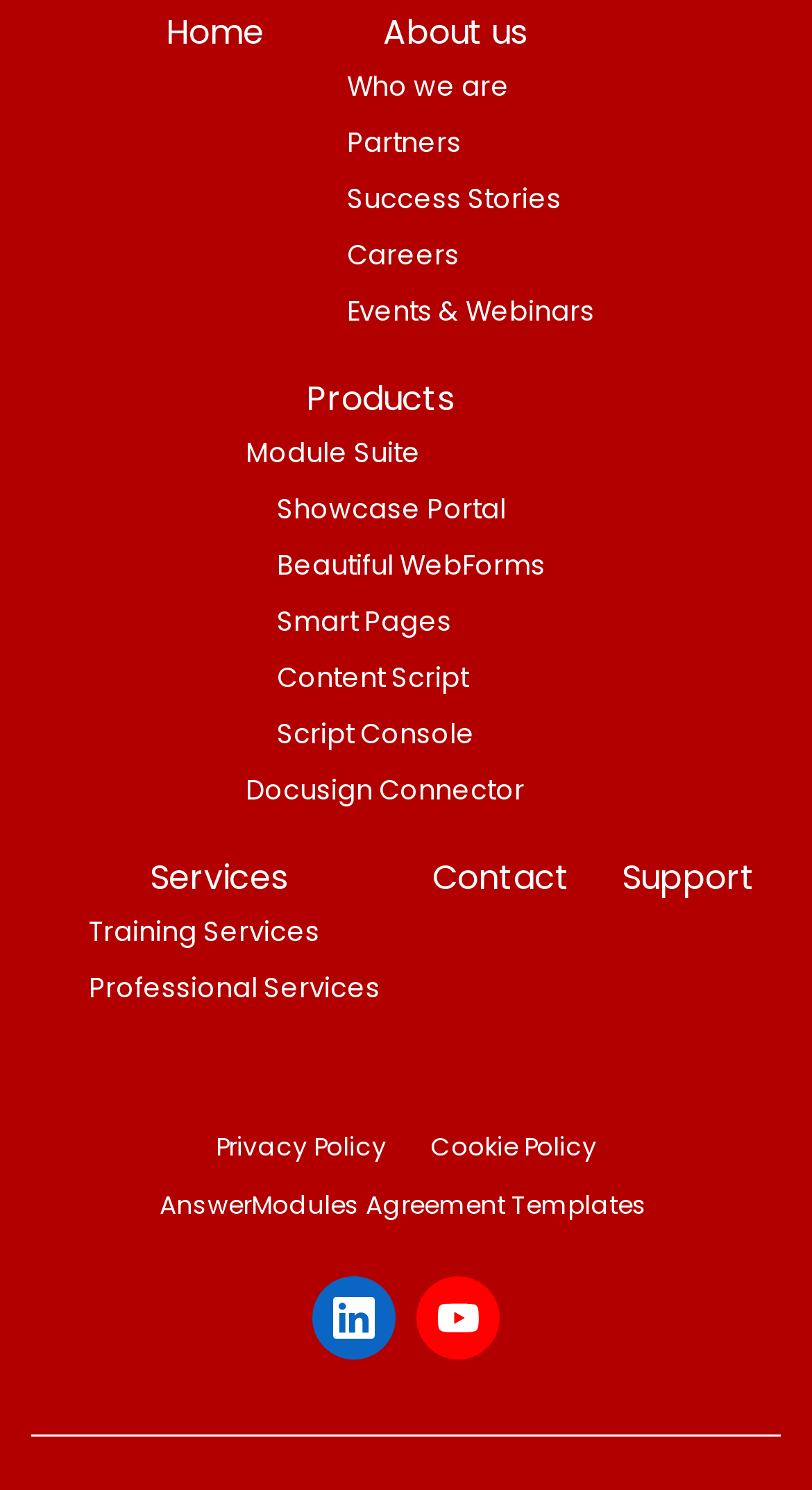Please locate the bounding box coordinates of the region I need to click to follow this instruction: "explore module suite".

[0.303, 0.286, 0.672, 0.322]